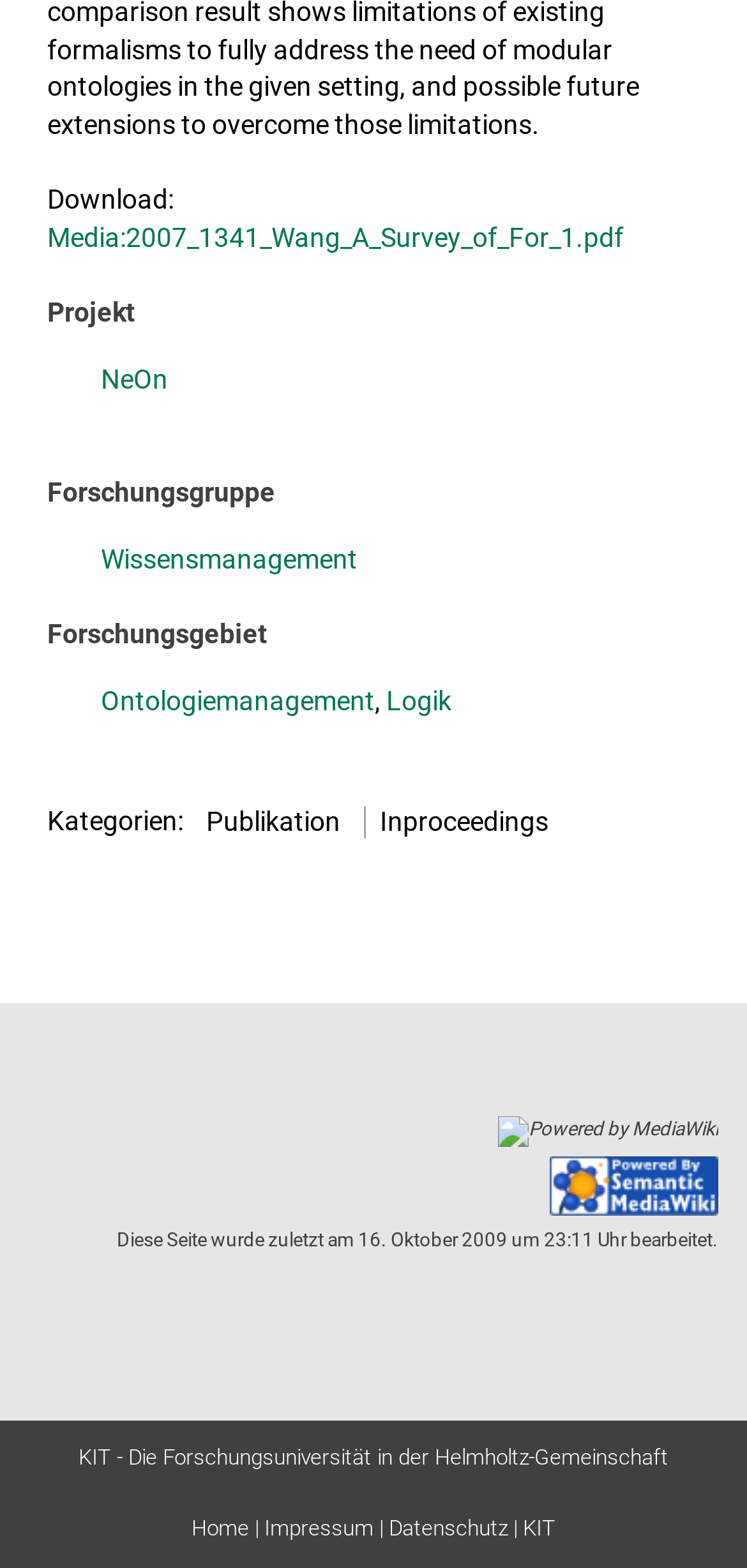Predict the bounding box of the UI element based on this description: "alt="Powered by Semantic MediaWiki"".

[0.736, 0.749, 0.962, 0.762]